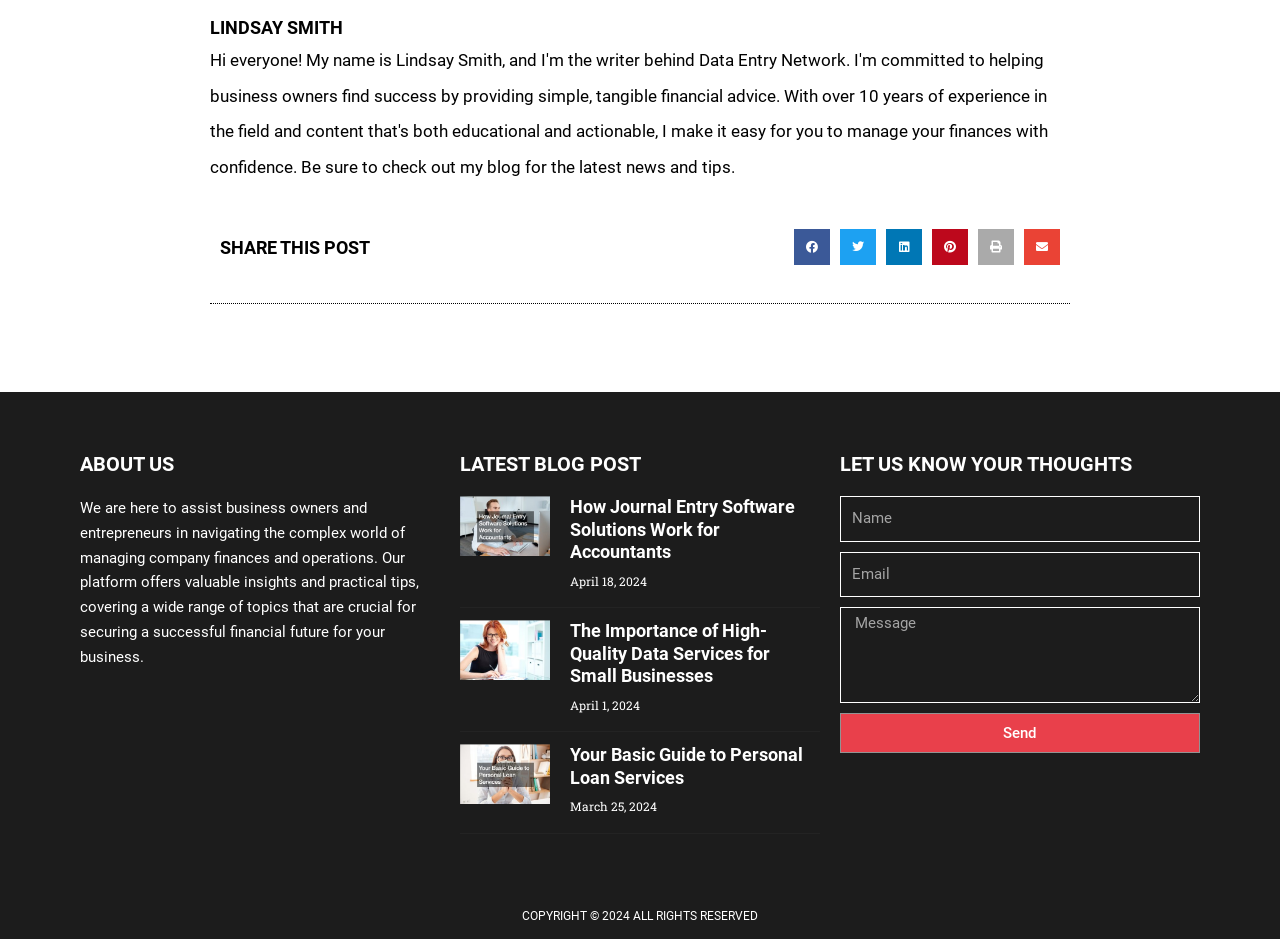Can you find the bounding box coordinates for the UI element given this description: "Send"? Provide the coordinates as four float numbers between 0 and 1: [left, top, right, bottom].

[0.656, 0.76, 0.937, 0.802]